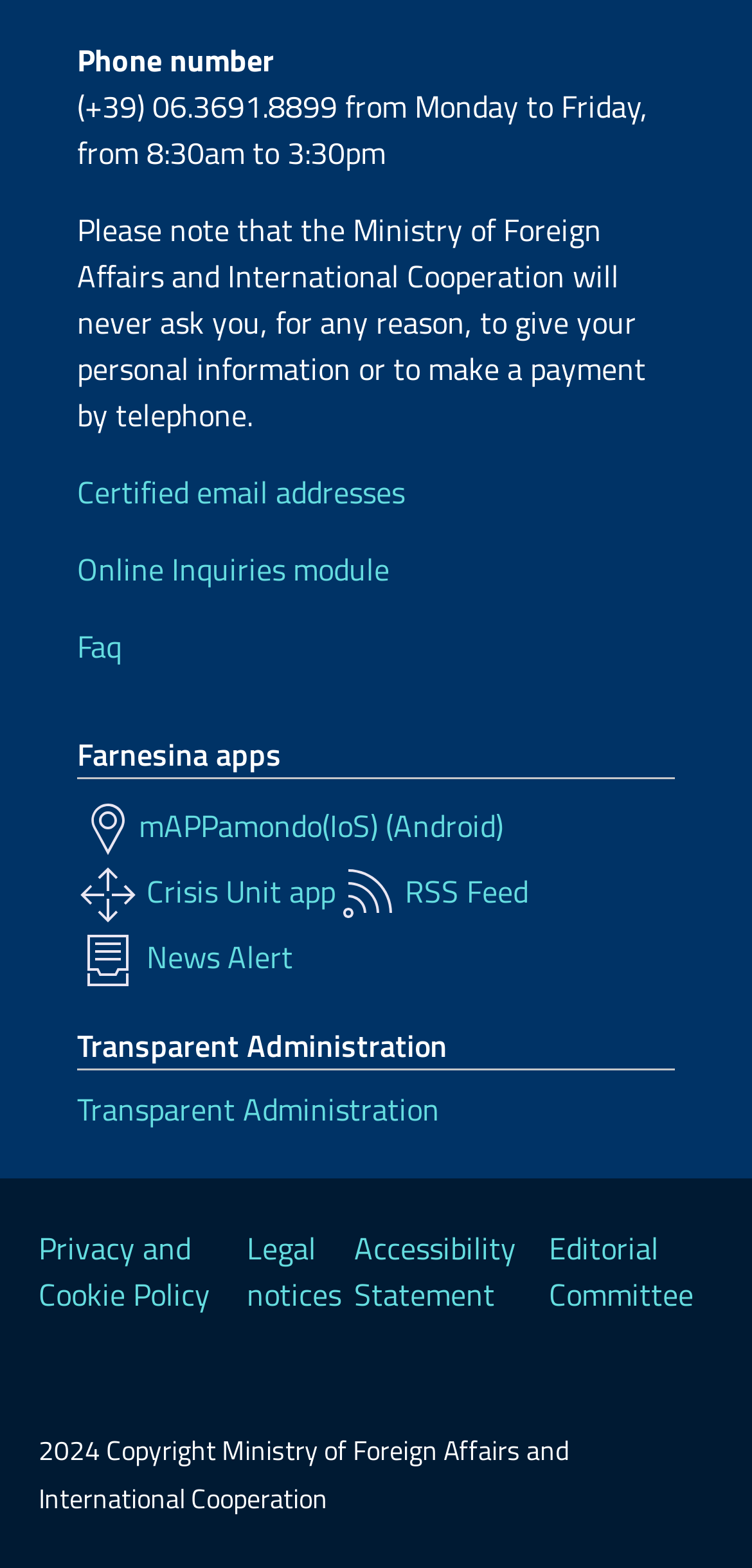Predict the bounding box of the UI element based on this description: "Crisis Unit app".

[0.103, 0.554, 0.446, 0.583]